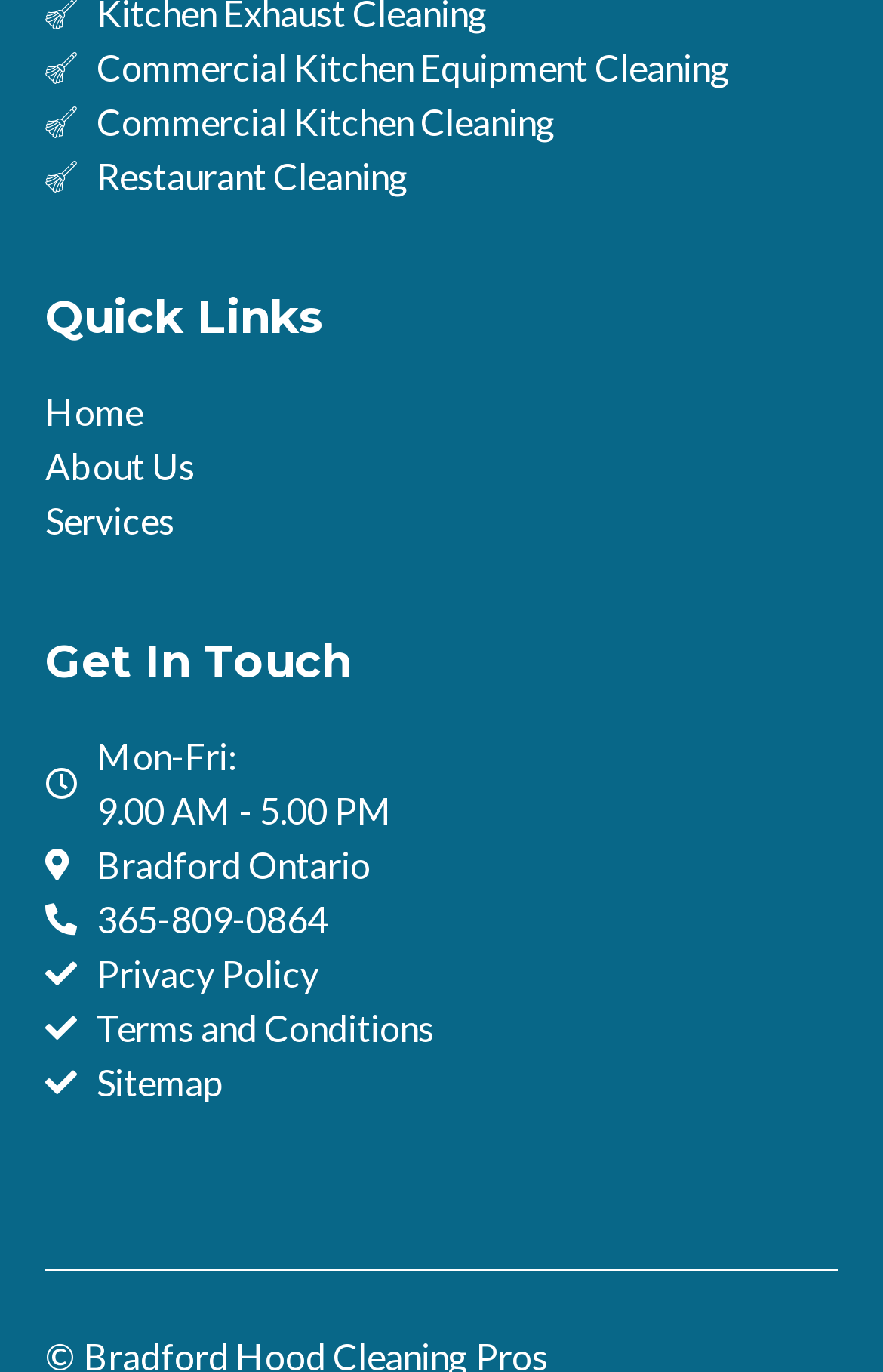How many links are there under 'Get In Touch'?
Kindly offer a detailed explanation using the data available in the image.

Under the heading element 'Get In Touch', I found three link elements: 'Bradford Ontario', '365-809-0864', and 'Privacy Policy'. Therefore, there are three links under 'Get In Touch'.